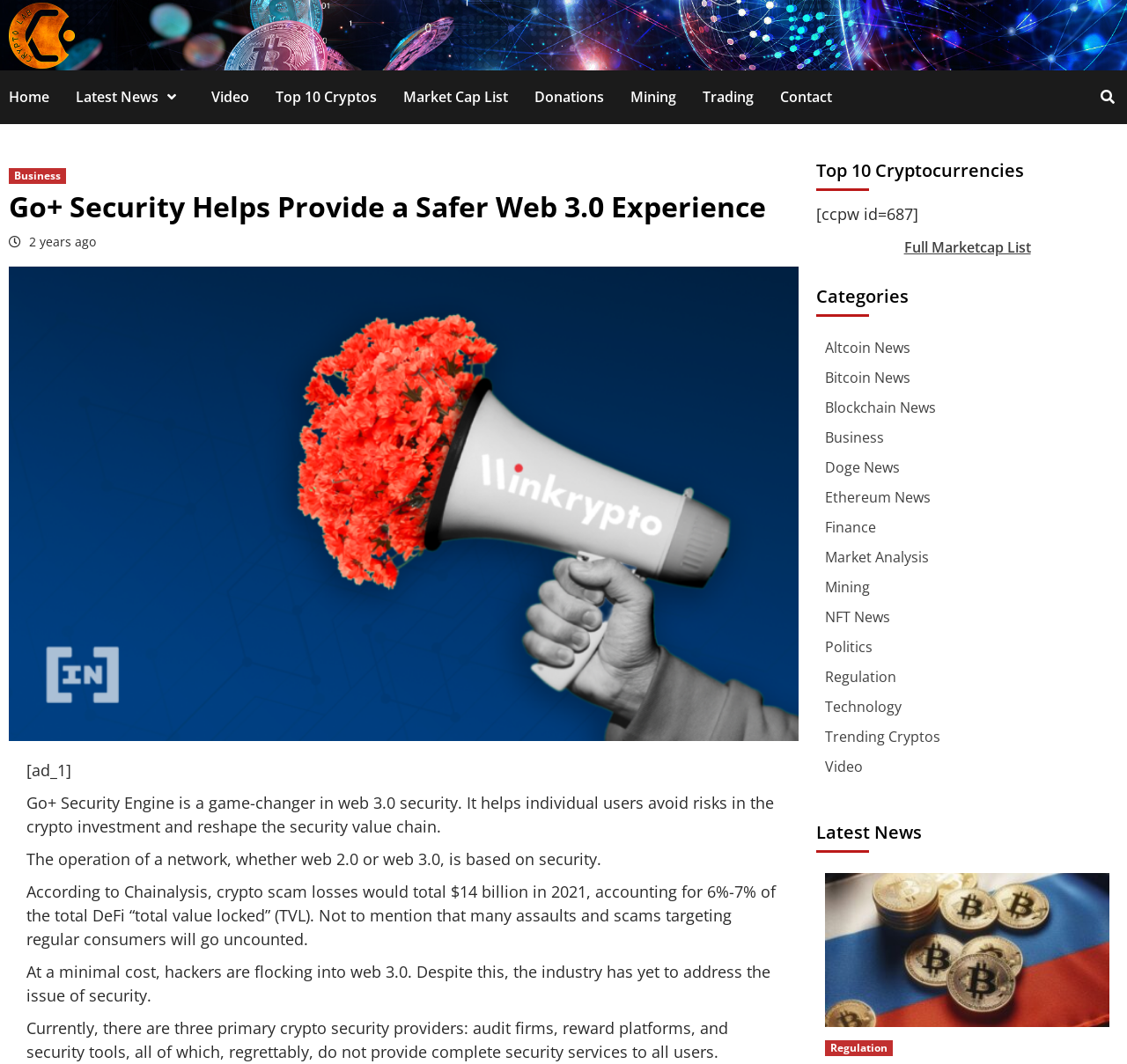Provide the bounding box coordinates for the UI element described in this sentence: "Home". The coordinates should be four float values between 0 and 1, i.e., [left, top, right, bottom].

None